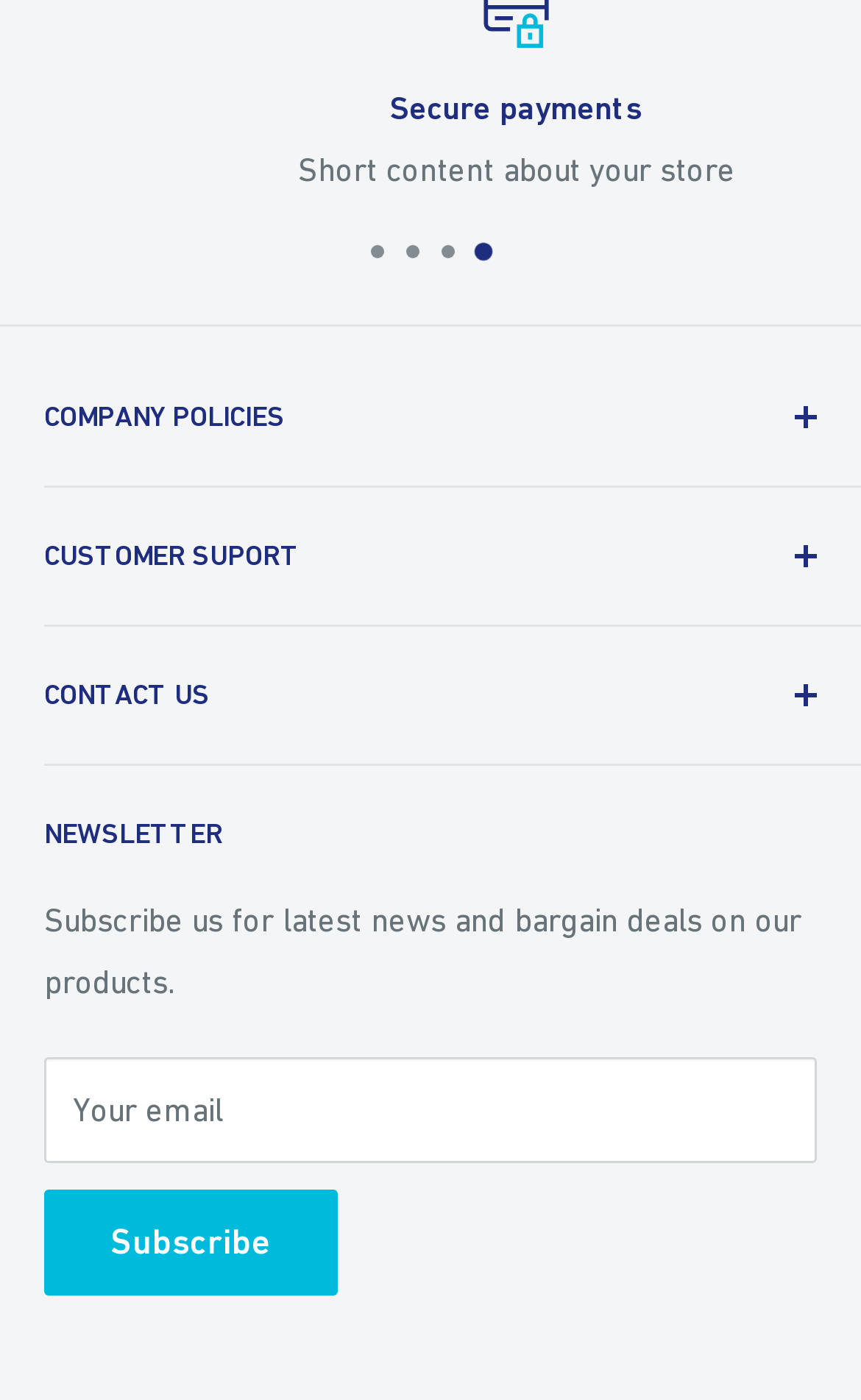Find the bounding box coordinates for the area that should be clicked to accomplish the instruction: "Enter your email".

[0.051, 0.755, 0.949, 0.831]